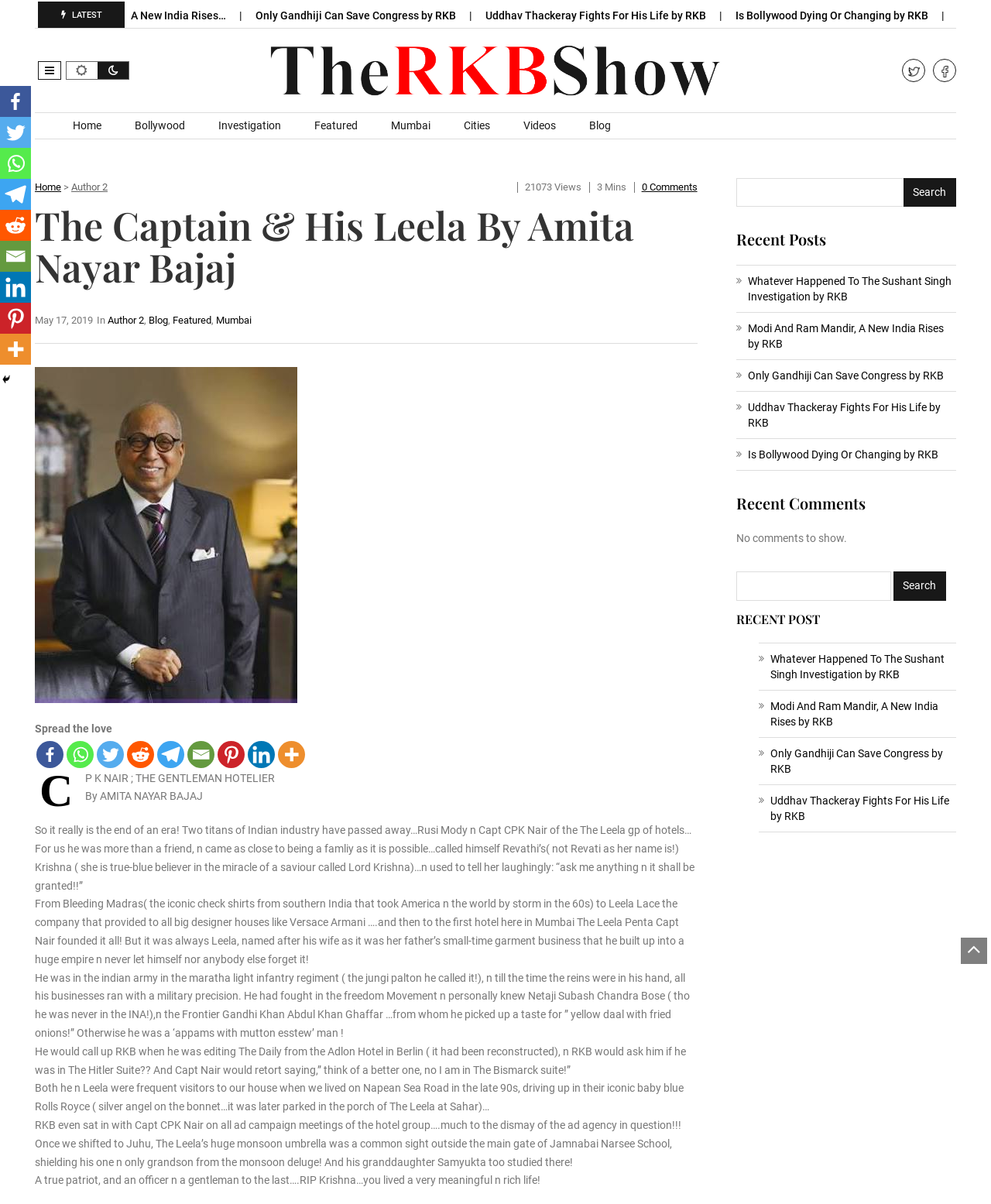Analyze and describe the webpage in a detailed narrative.

The webpage is about a blog post titled "The Captain & His Leela By Amita Nayar Bajaj" on The RKB Show. At the top, there is a navigation menu with links to "Home", "Bollywood", "Investigation", "Featured", "Mumbai", "Cities", "Videos", and "Blog". Below the navigation menu, there is a header section with a link to "The RKB Show" and a social media section with links to various social media platforms.

The main content of the webpage is a blog post about Capt CPK Nair, a hotelier, and his life. The post is divided into several paragraphs, each describing a different aspect of Capt Nair's life, including his business ventures, his personality, and his relationships. The post also includes several links to other articles on the website, including "Only Gandhiji Can Save Congress by RKB", "Uddhav Thackeray Fights For His Life by RKB", and "Is Bollywood Dying Or Changing by RKB".

On the right side of the webpage, there is a sidebar with a search box and a section titled "Recent Posts" that lists several recent articles on the website, including "Whatever Happened To The Sushant Singh Investigation by RKB" and "Modi And Ram Mandir, A New India Rises by RKB". There are also several social media links and a "Share" button at the bottom of the webpage.

Overall, the webpage is a blog post about Capt CPK Nair, with a focus on his life and business ventures, and includes several links to other articles on the website and social media platforms.